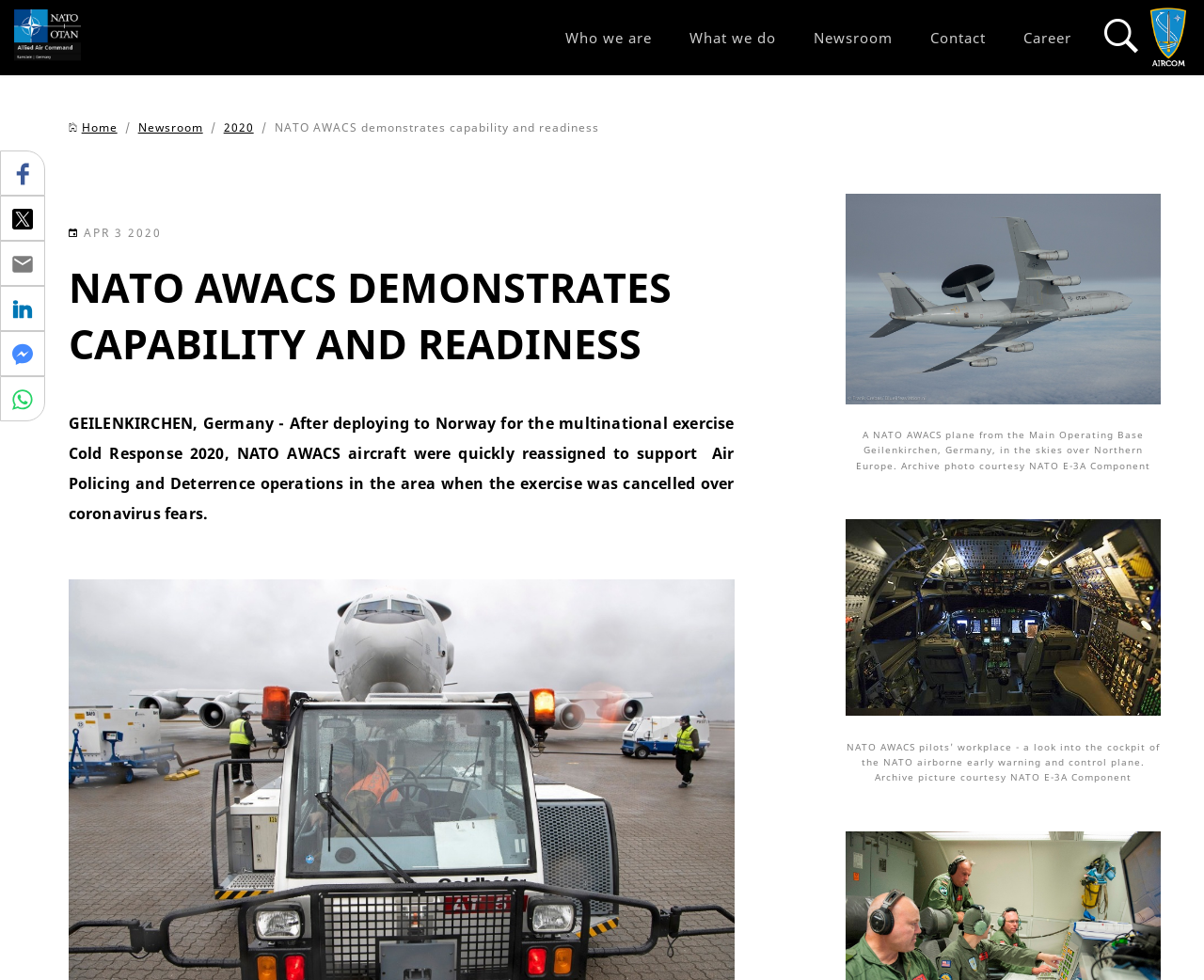Identify the bounding box coordinates of the element to click to follow this instruction: 'Share on Facebook'. Ensure the coordinates are four float values between 0 and 1, provided as [left, top, right, bottom].

[0.01, 0.166, 0.027, 0.189]